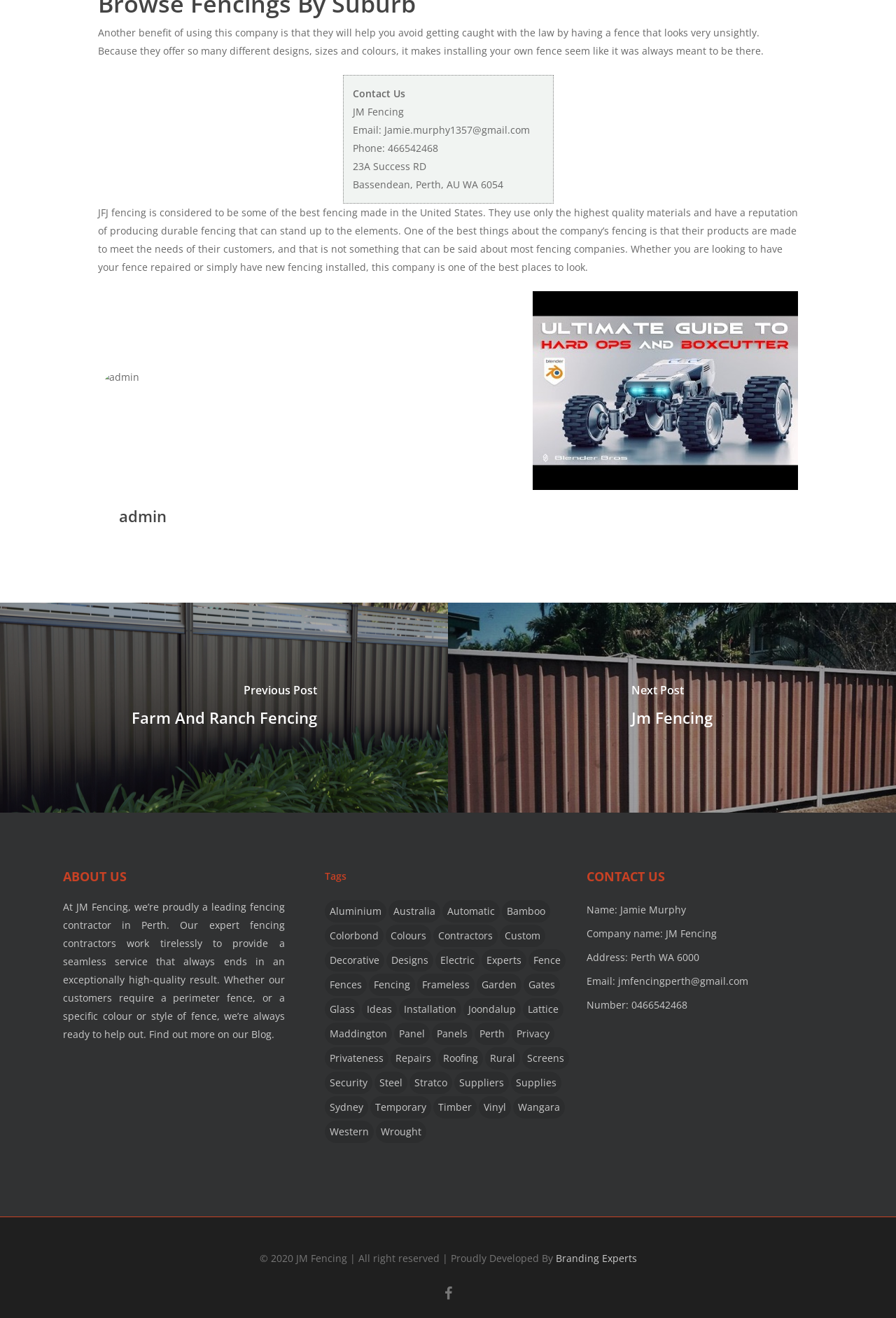Provide a one-word or one-phrase answer to the question:
What is the phone number of the company?

466542468